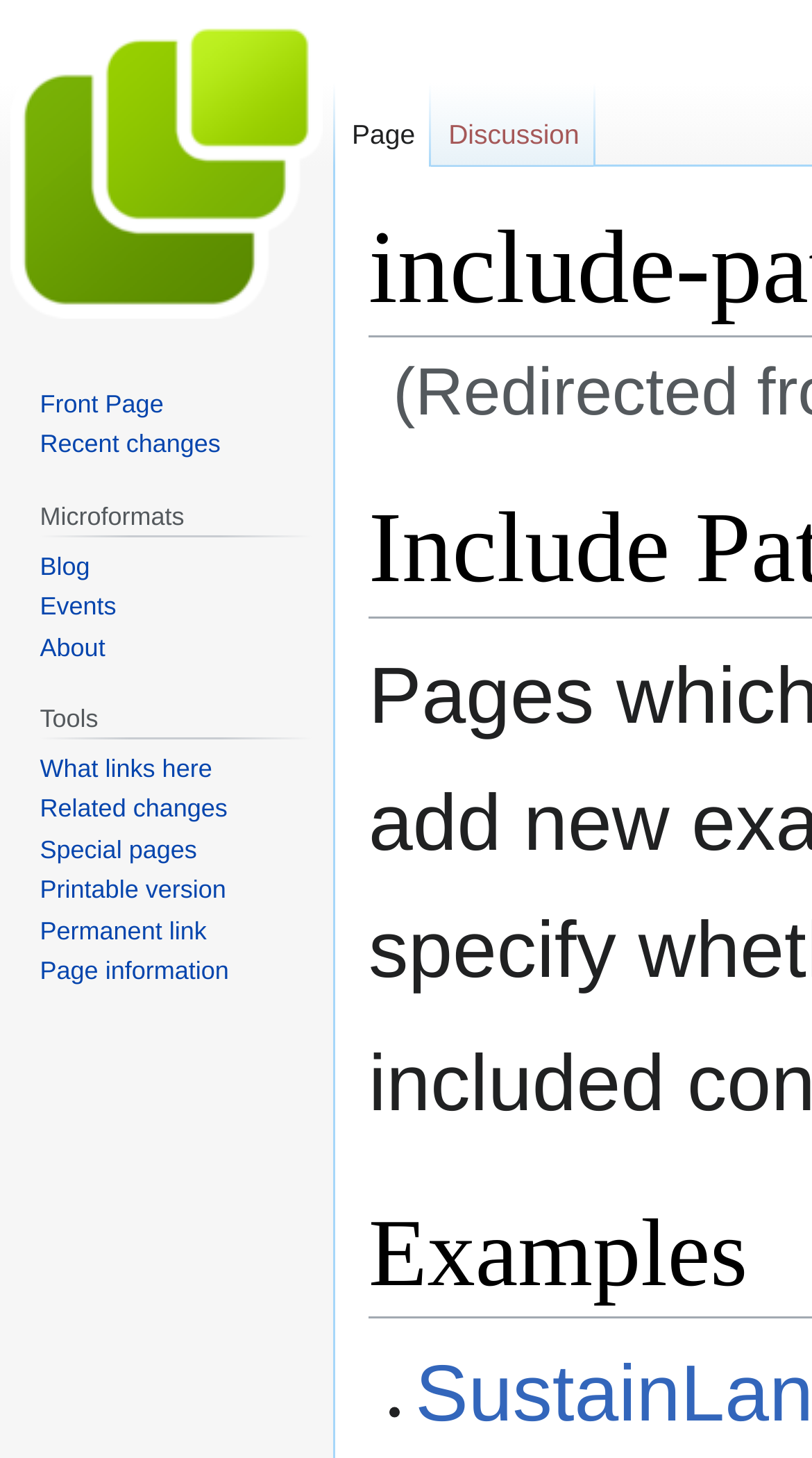Provide a short, one-word or phrase answer to the question below:
What is the text of the first link on the page?

Jump to navigation